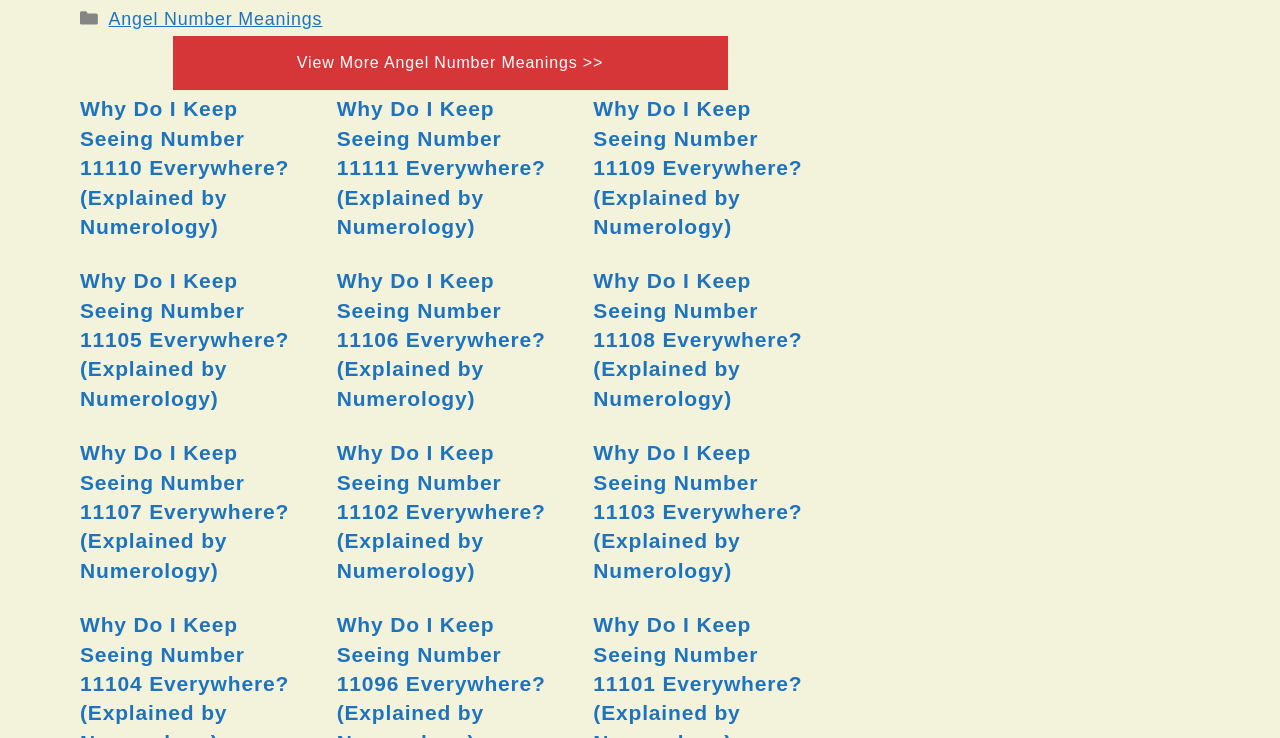Identify the bounding box coordinates of the clickable section necessary to follow the following instruction: "Click on the 'Sign up' button". The coordinates should be presented as four float numbers from 0 to 1, i.e., [left, top, right, bottom].

None